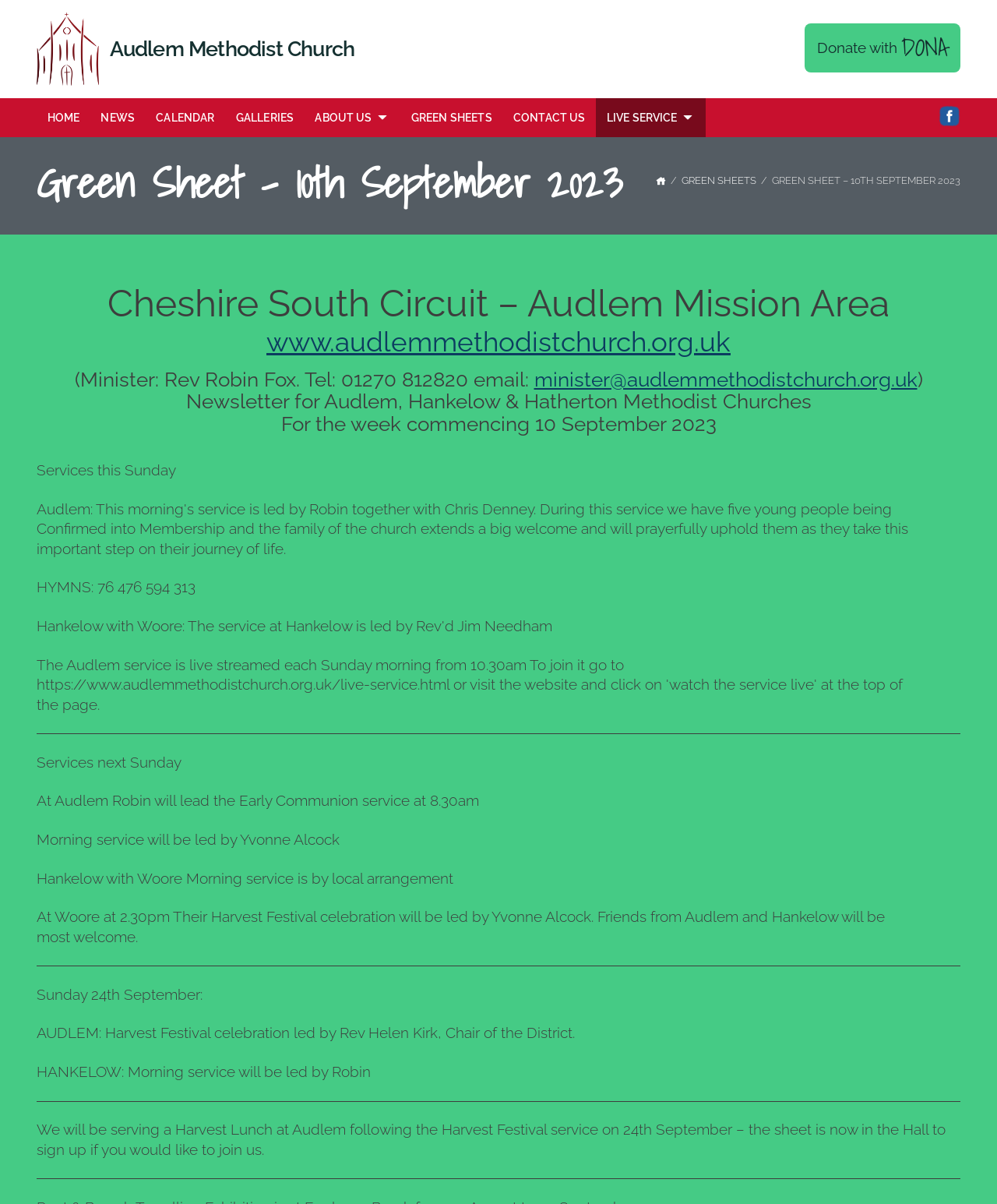What is the date of the Green Sheet?
Please use the visual content to give a single word or phrase answer.

10th September 2023